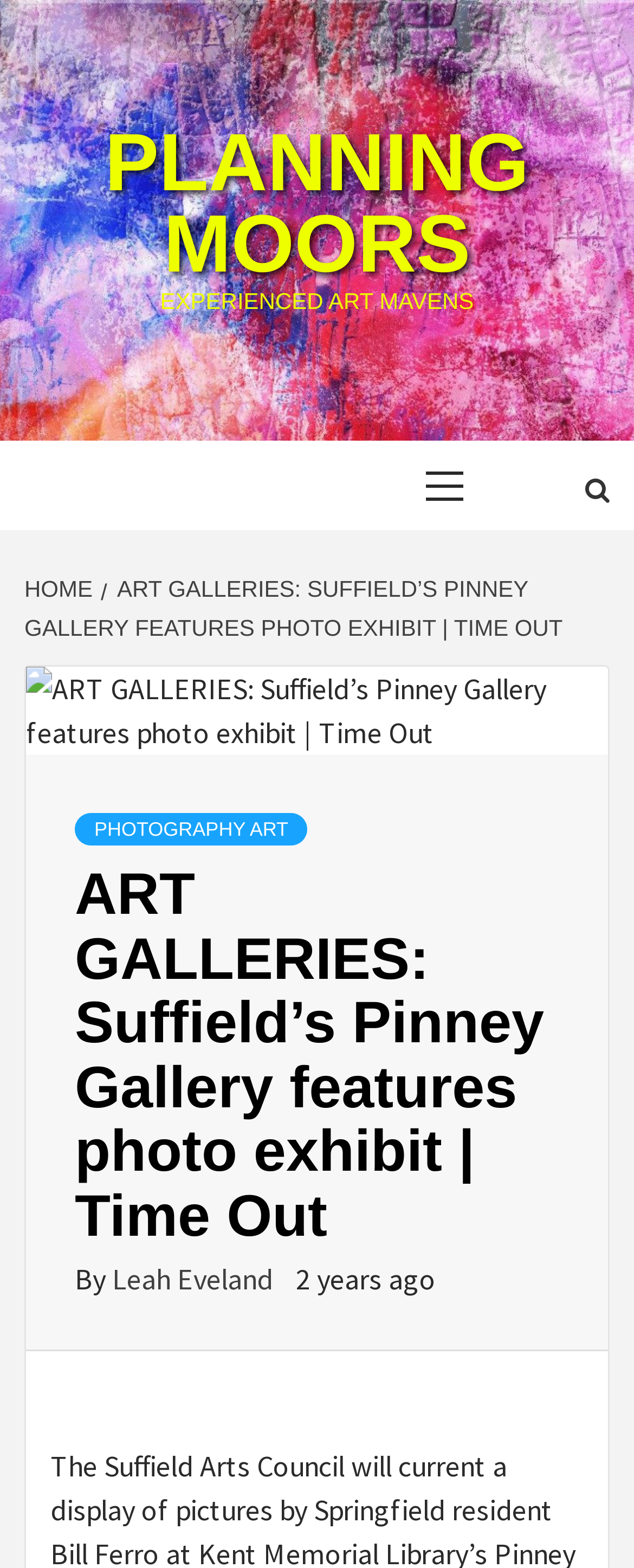Calculate the bounding box coordinates of the UI element given the description: "Search".

None